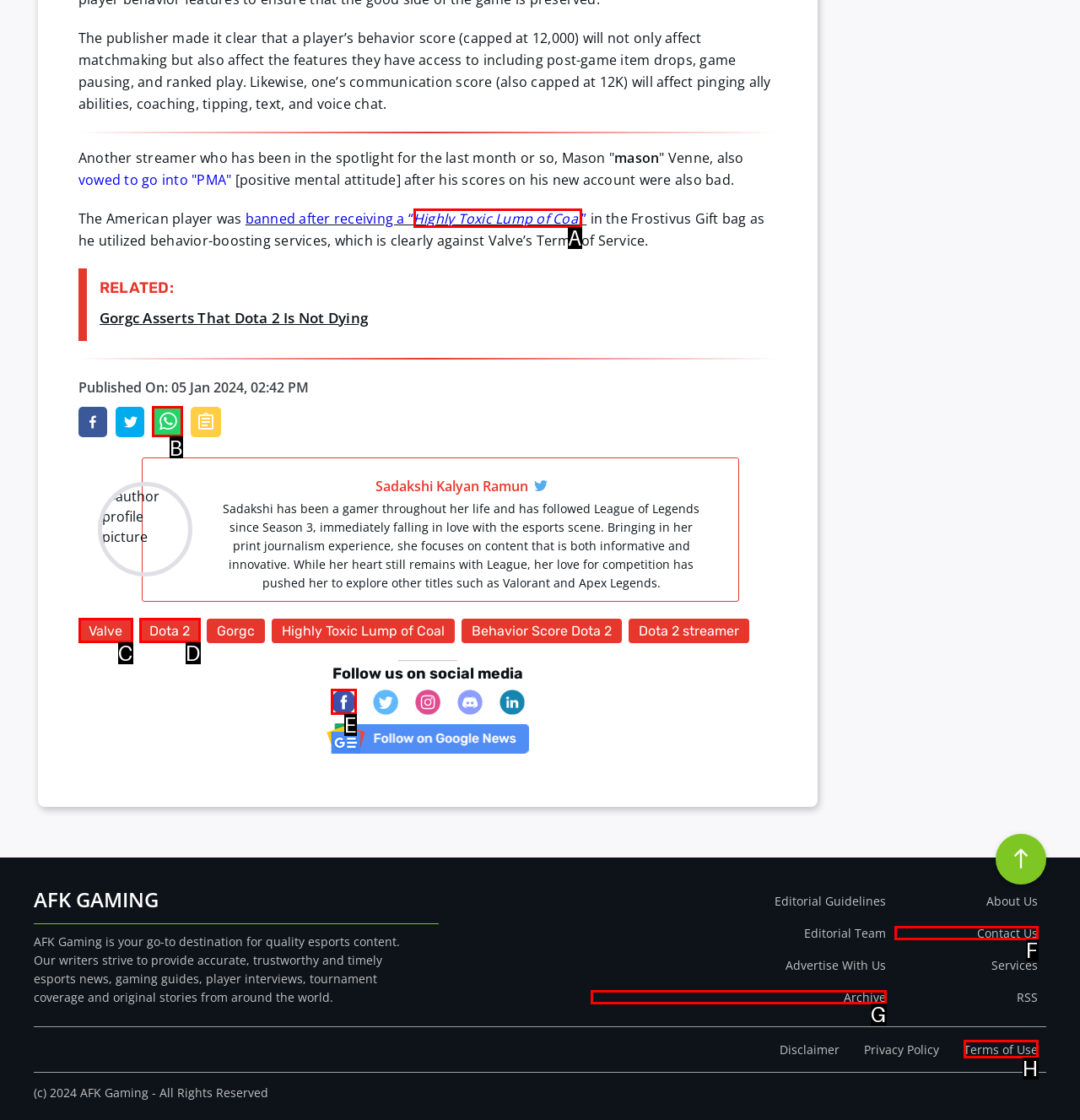Decide which UI element to click to accomplish the task: Share the article on WhatsApp
Respond with the corresponding option letter.

B